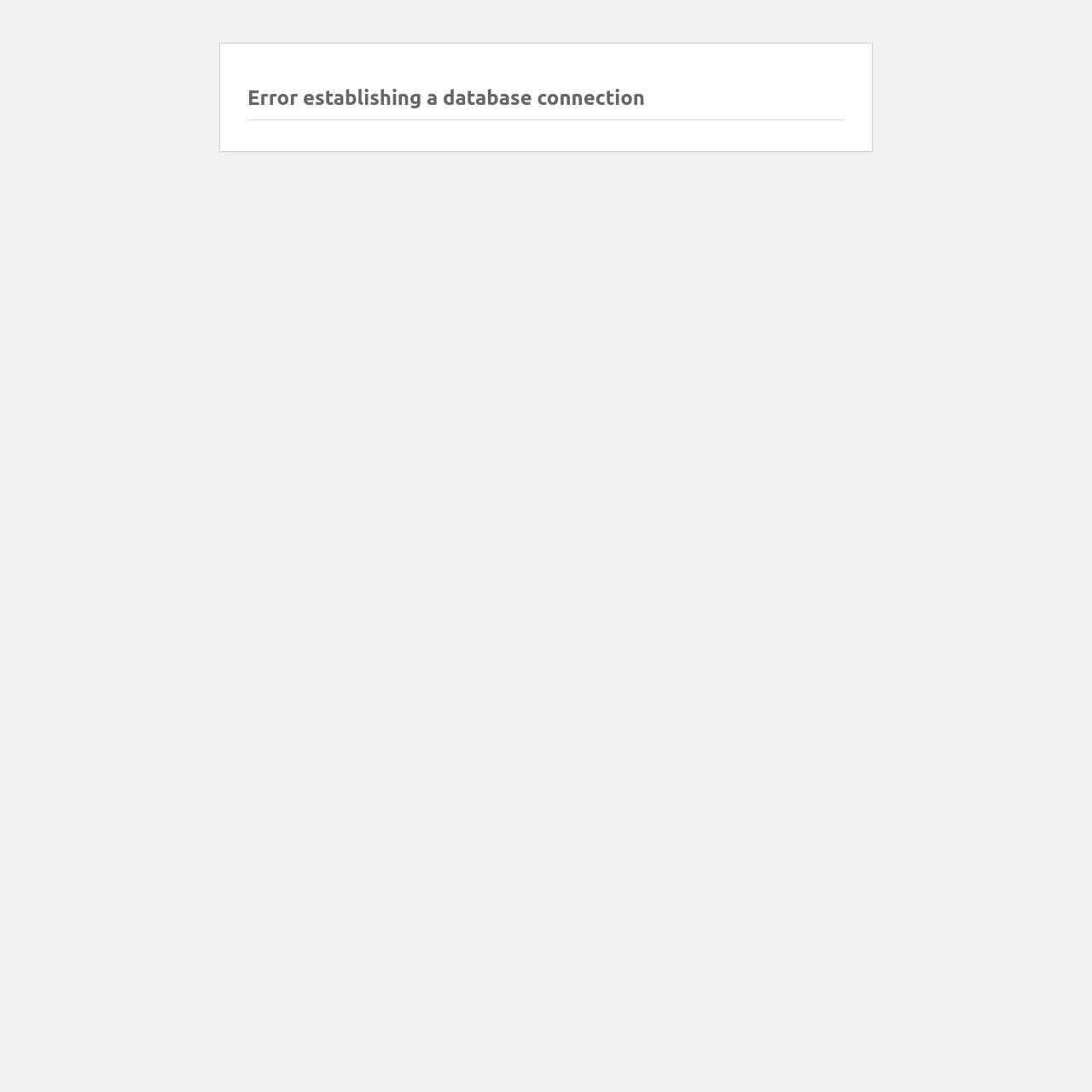Please provide the main heading of the webpage content.

Error establishing a database connection